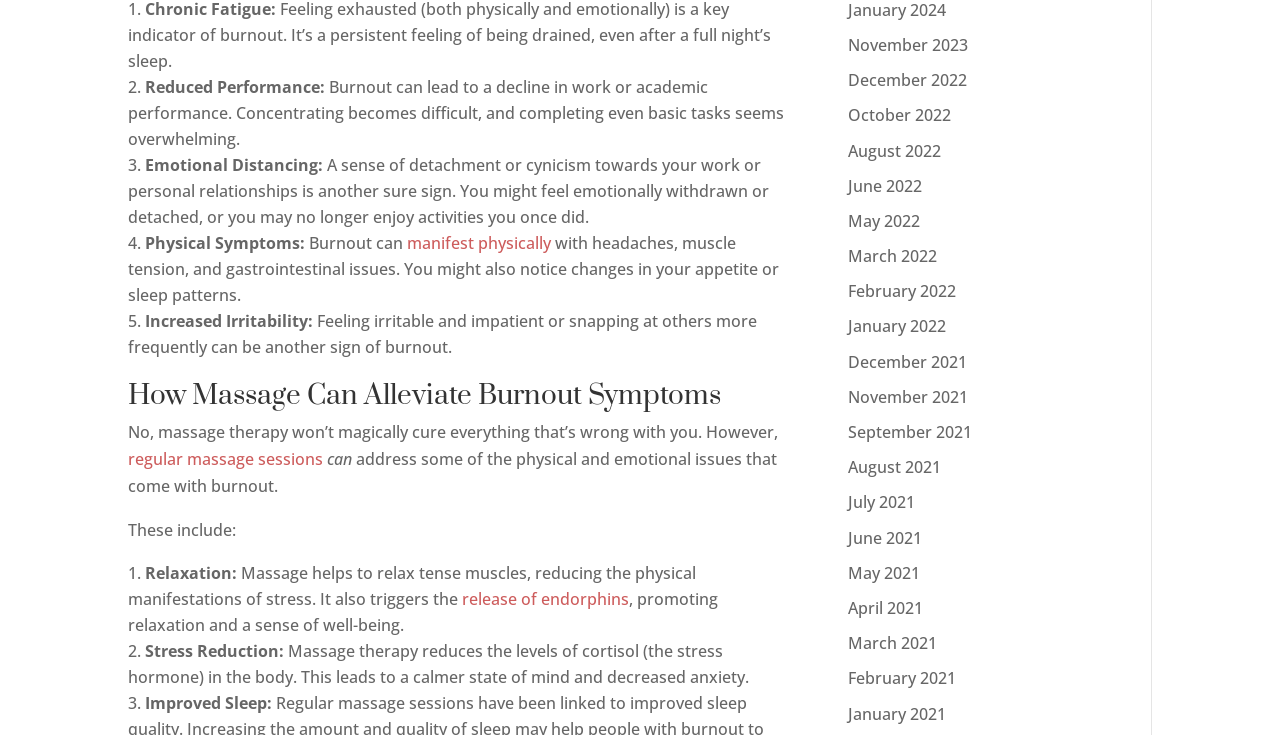Identify the bounding box coordinates for the element you need to click to achieve the following task: "Read 'How Massage Can Alleviate Burnout Symptoms'". Provide the bounding box coordinates as four float numbers between 0 and 1, in the form [left, top, right, bottom].

[0.1, 0.521, 0.619, 0.57]